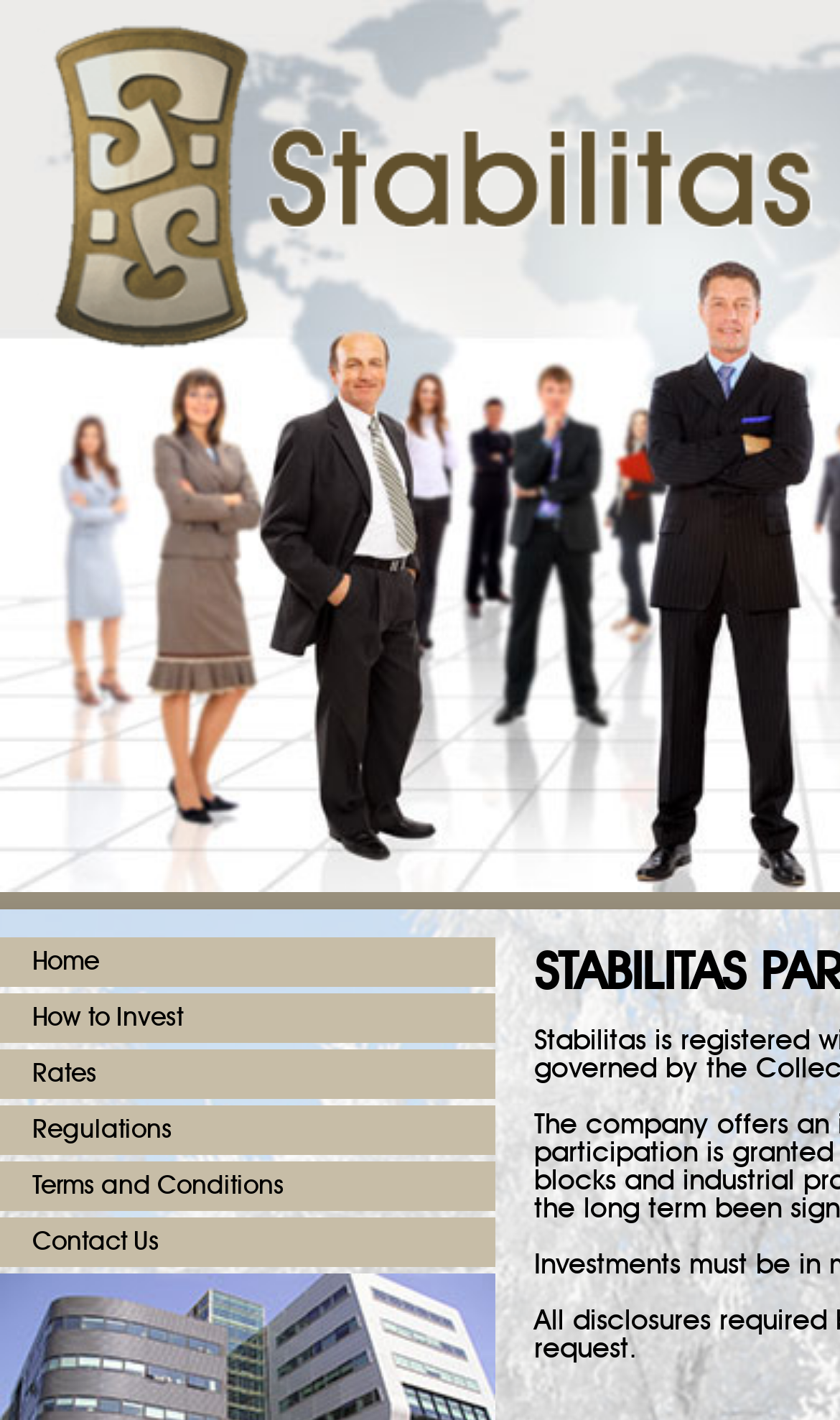Give a one-word or phrase response to the following question: How many rows are in the navigation table?

9